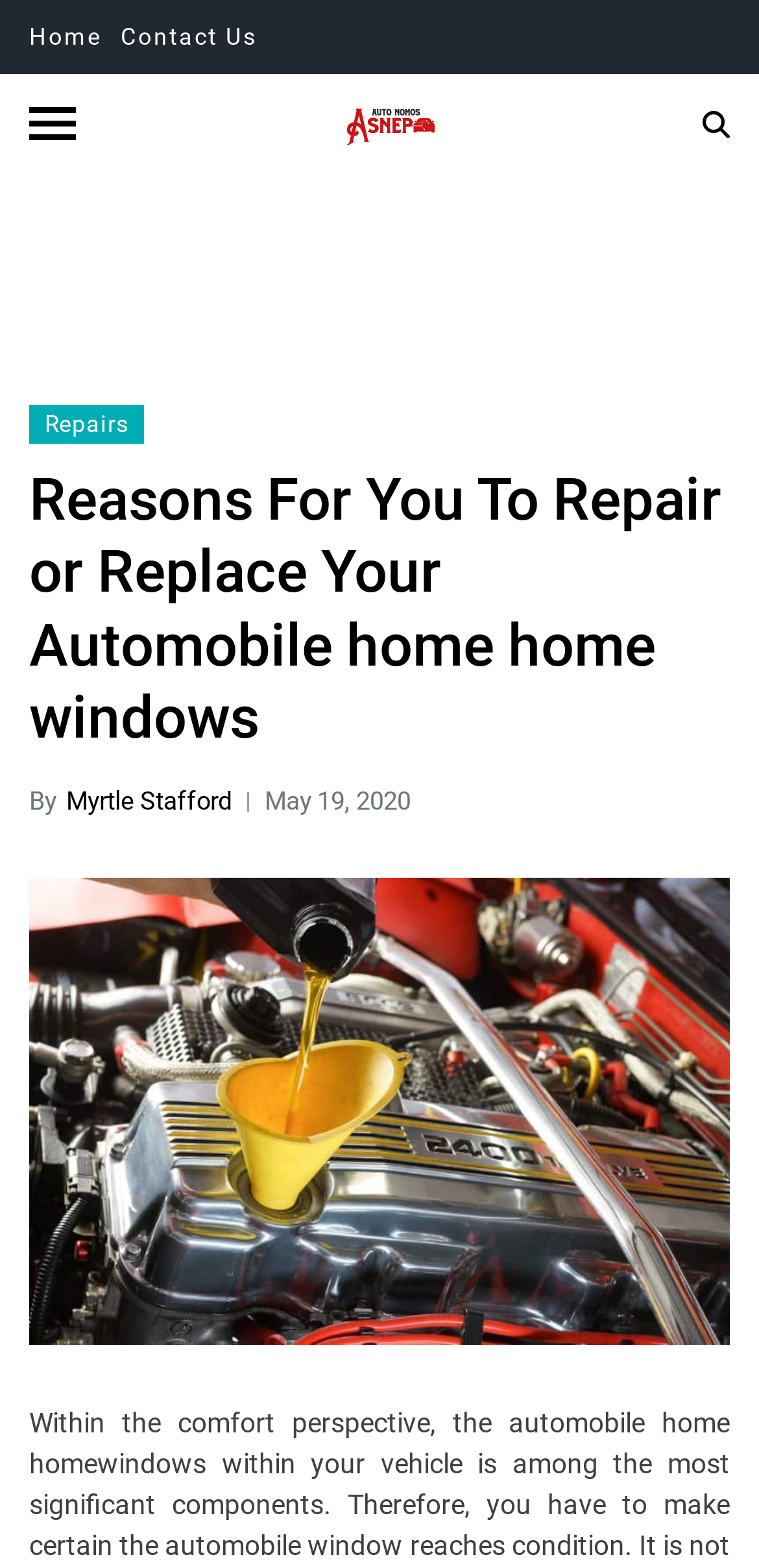Identify the bounding box coordinates for the region to click in order to carry out this instruction: "click repairs". Provide the coordinates using four float numbers between 0 and 1, formatted as [left, top, right, bottom].

[0.038, 0.258, 0.19, 0.283]